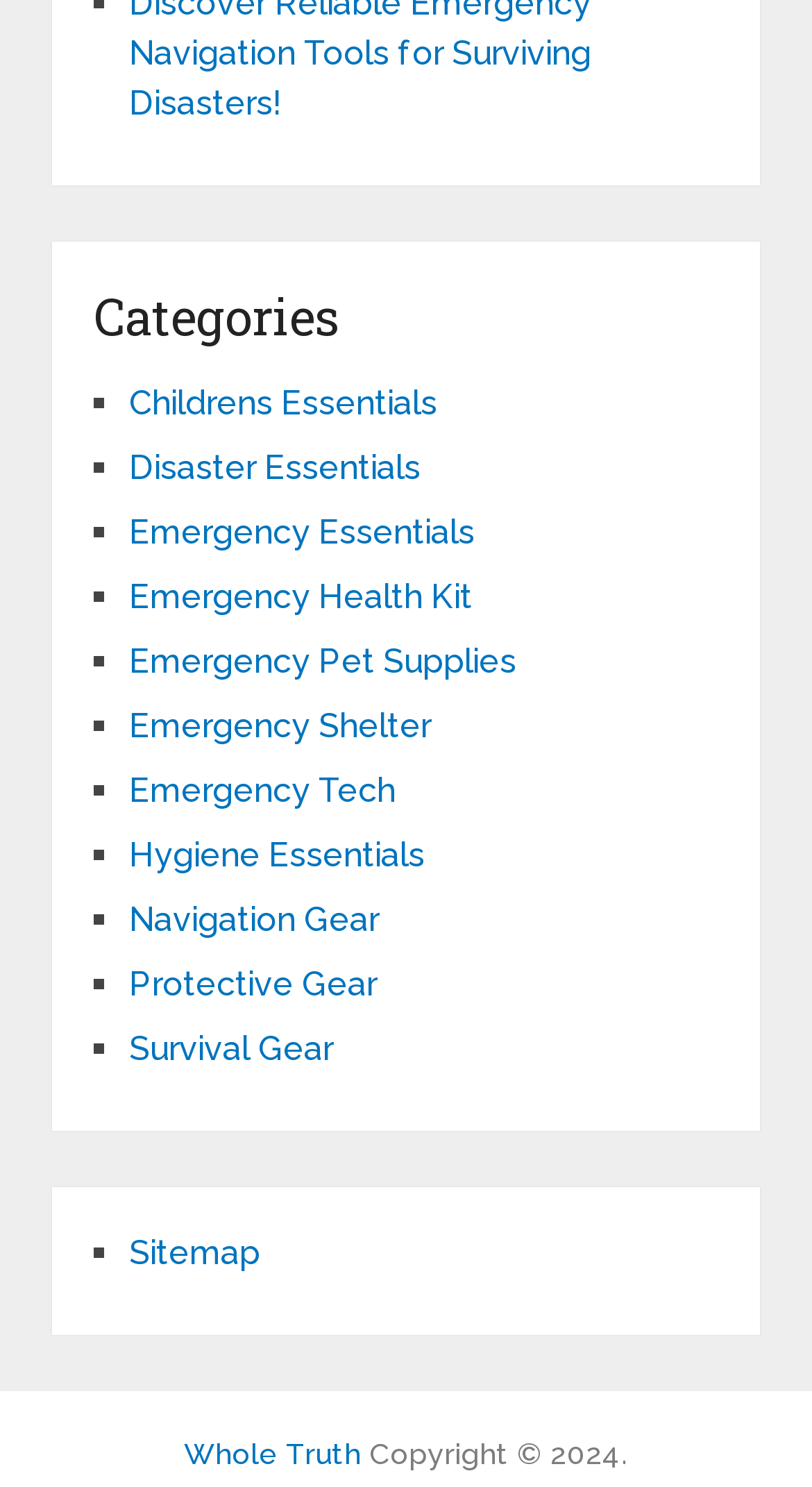How many categories are listed? Observe the screenshot and provide a one-word or short phrase answer.

14